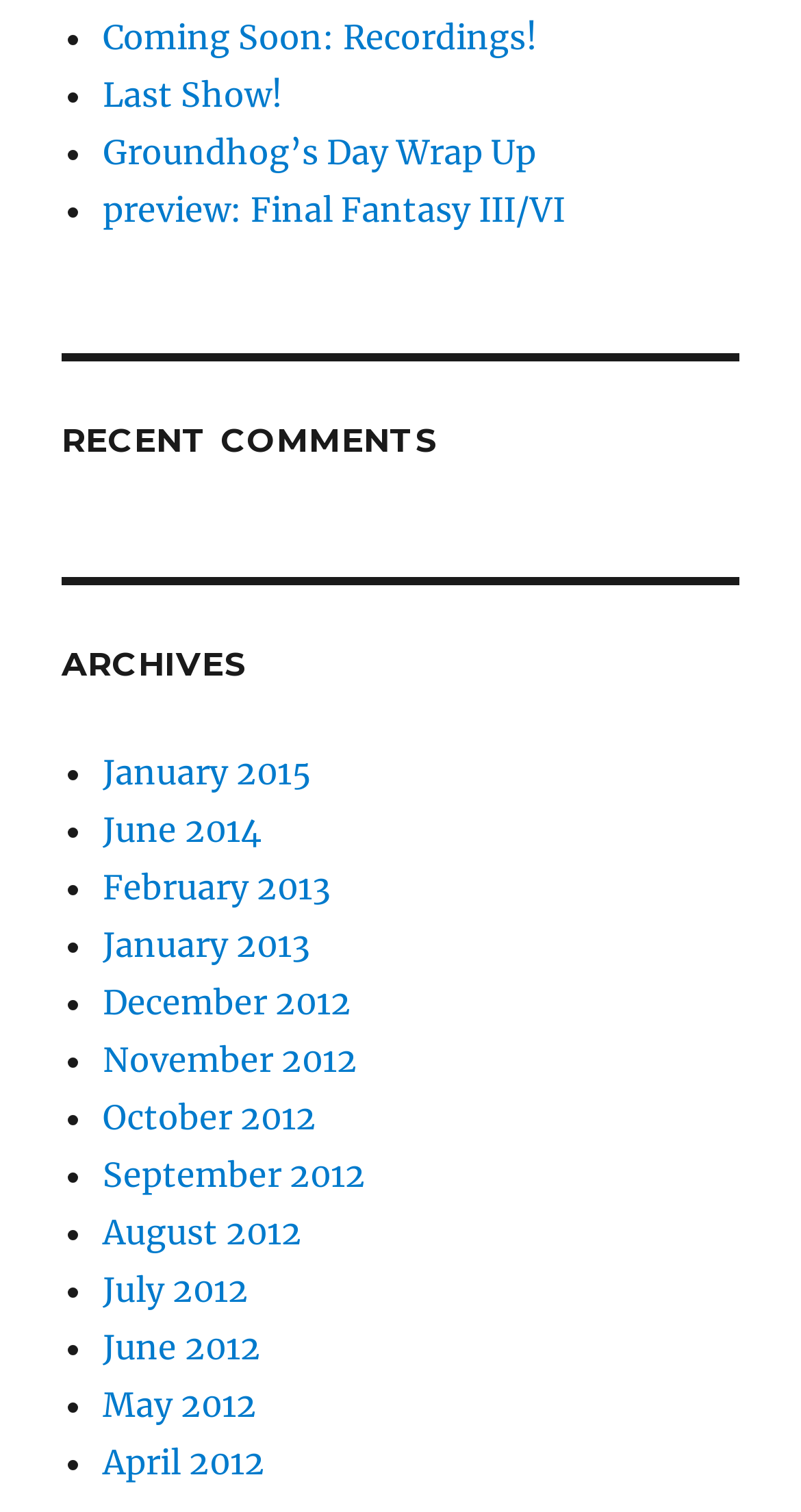Determine the bounding box coordinates of the area to click in order to meet this instruction: "Click on 'Coming Soon: Recordings!' link".

[0.128, 0.011, 0.672, 0.038]